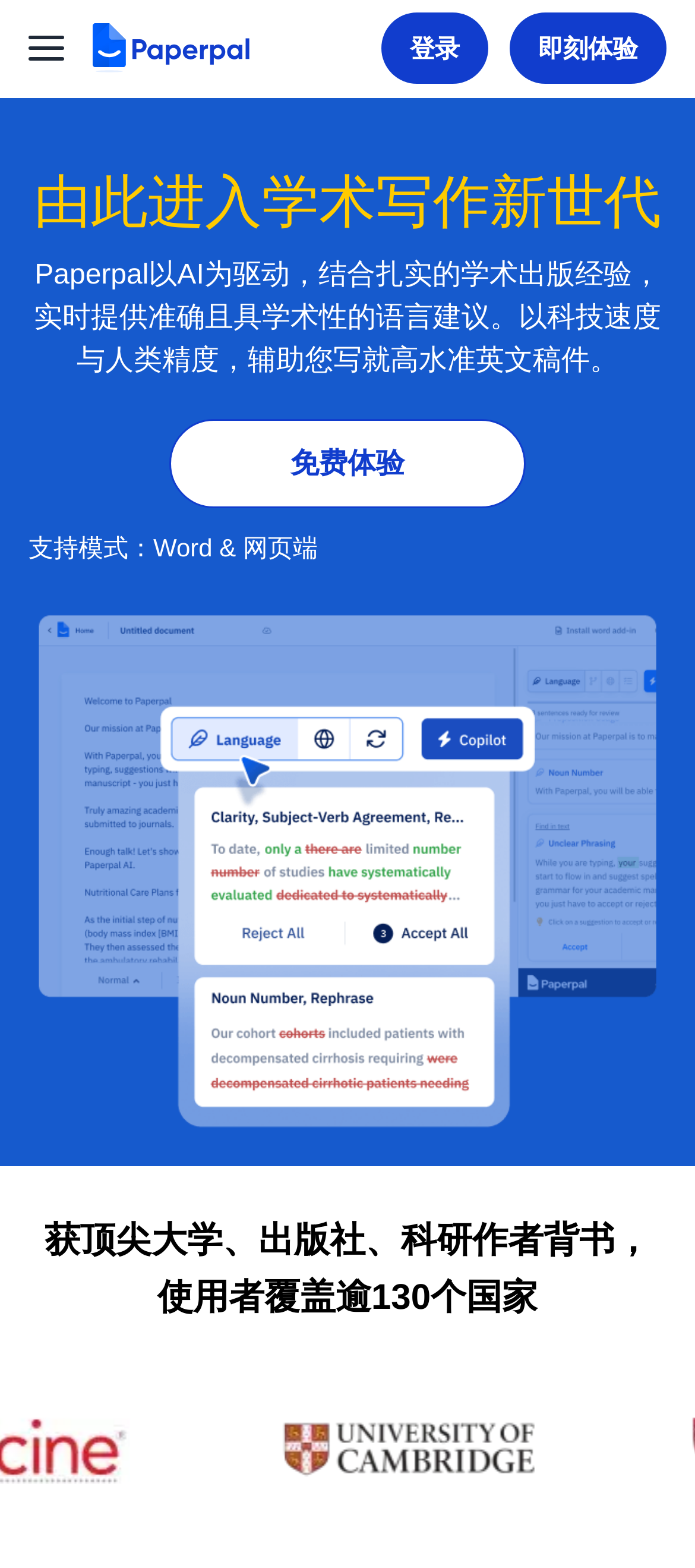Please provide a brief answer to the following inquiry using a single word or phrase:
How many countries are covered by the users?

Over 130